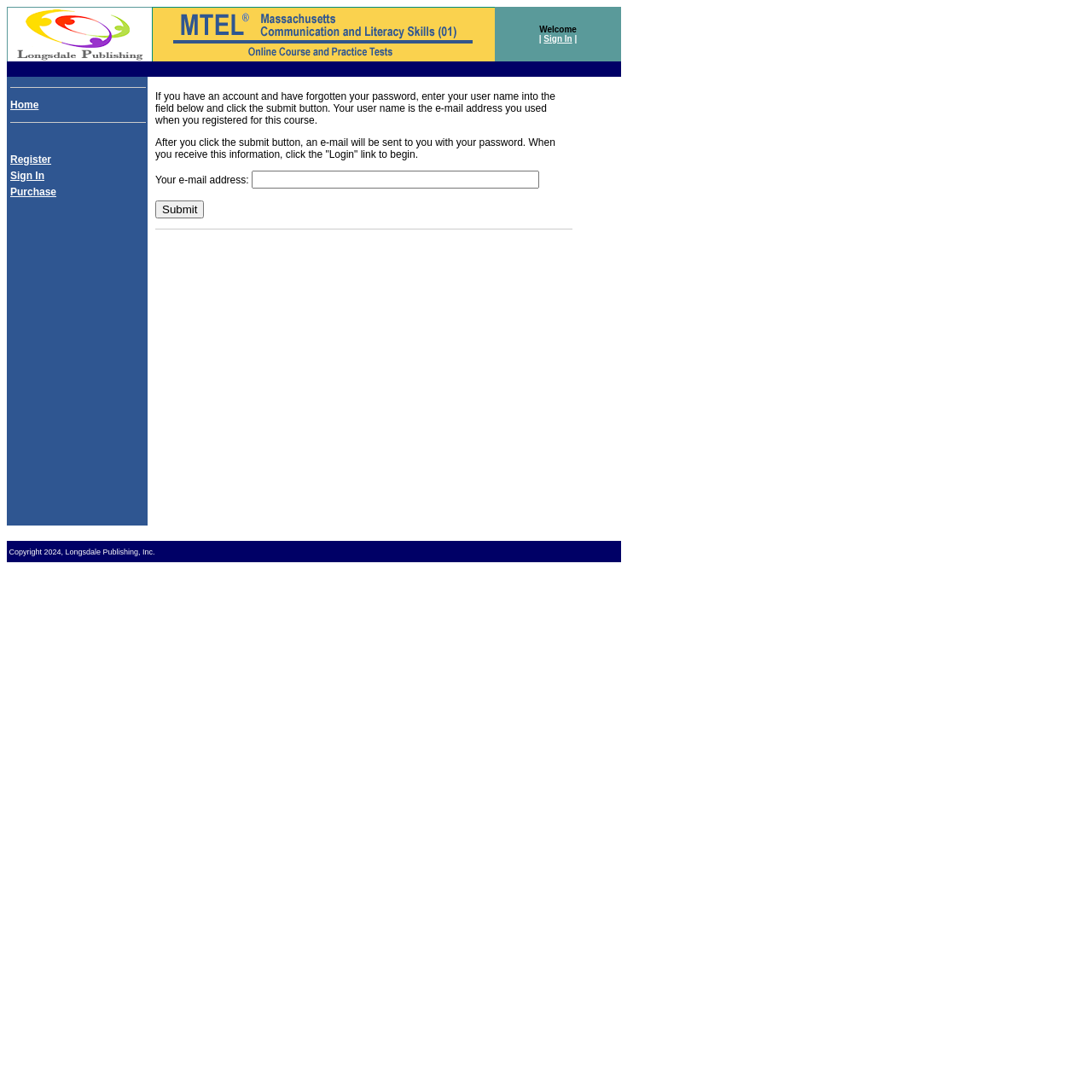Provide a one-word or short-phrase answer to the question:
What is the function of the separator above the submit button?

Horizontal separator